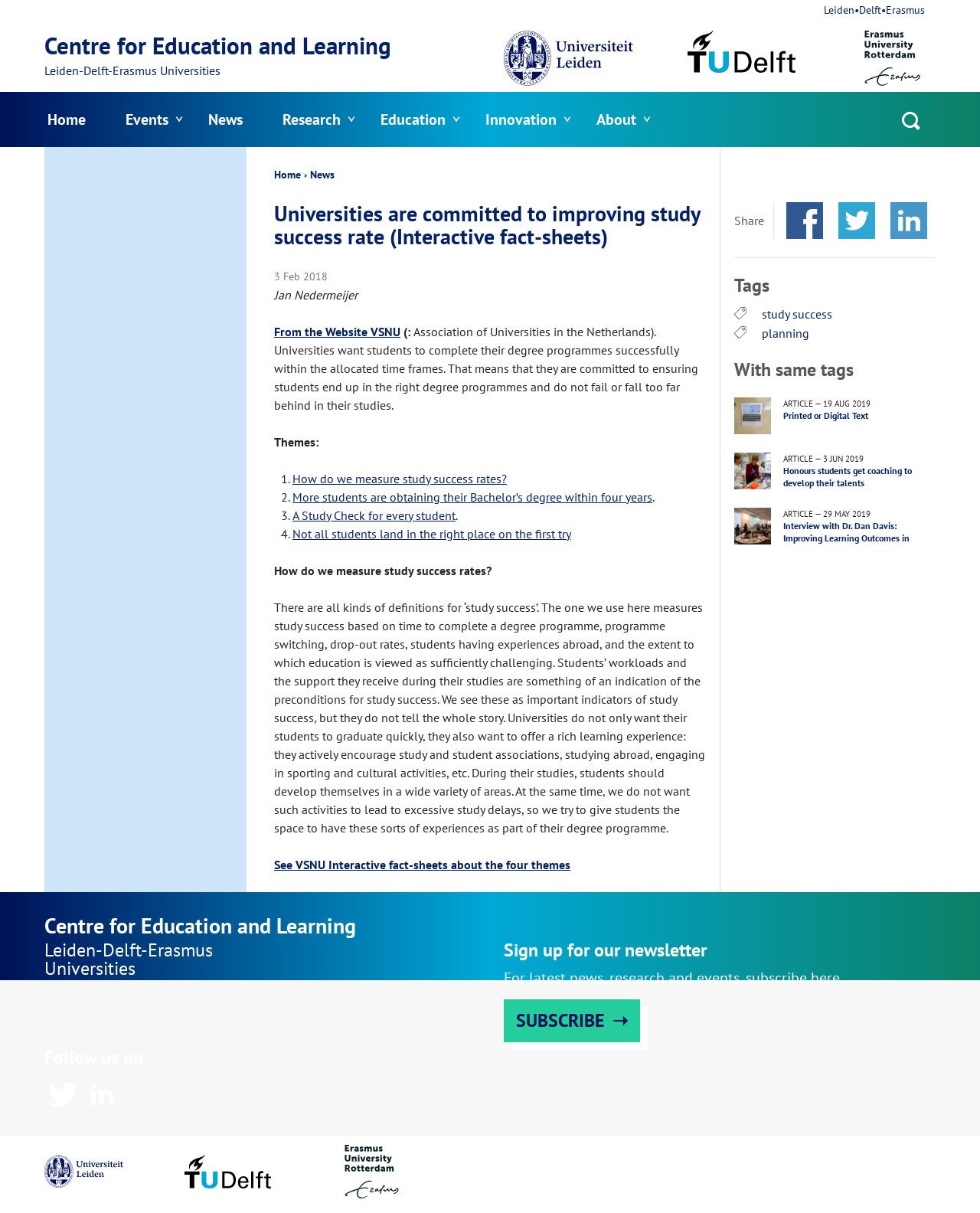Using the provided element description "alt="Logo of Leiden University"", determine the bounding box coordinates of the UI element.

[0.514, 0.027, 0.701, 0.039]